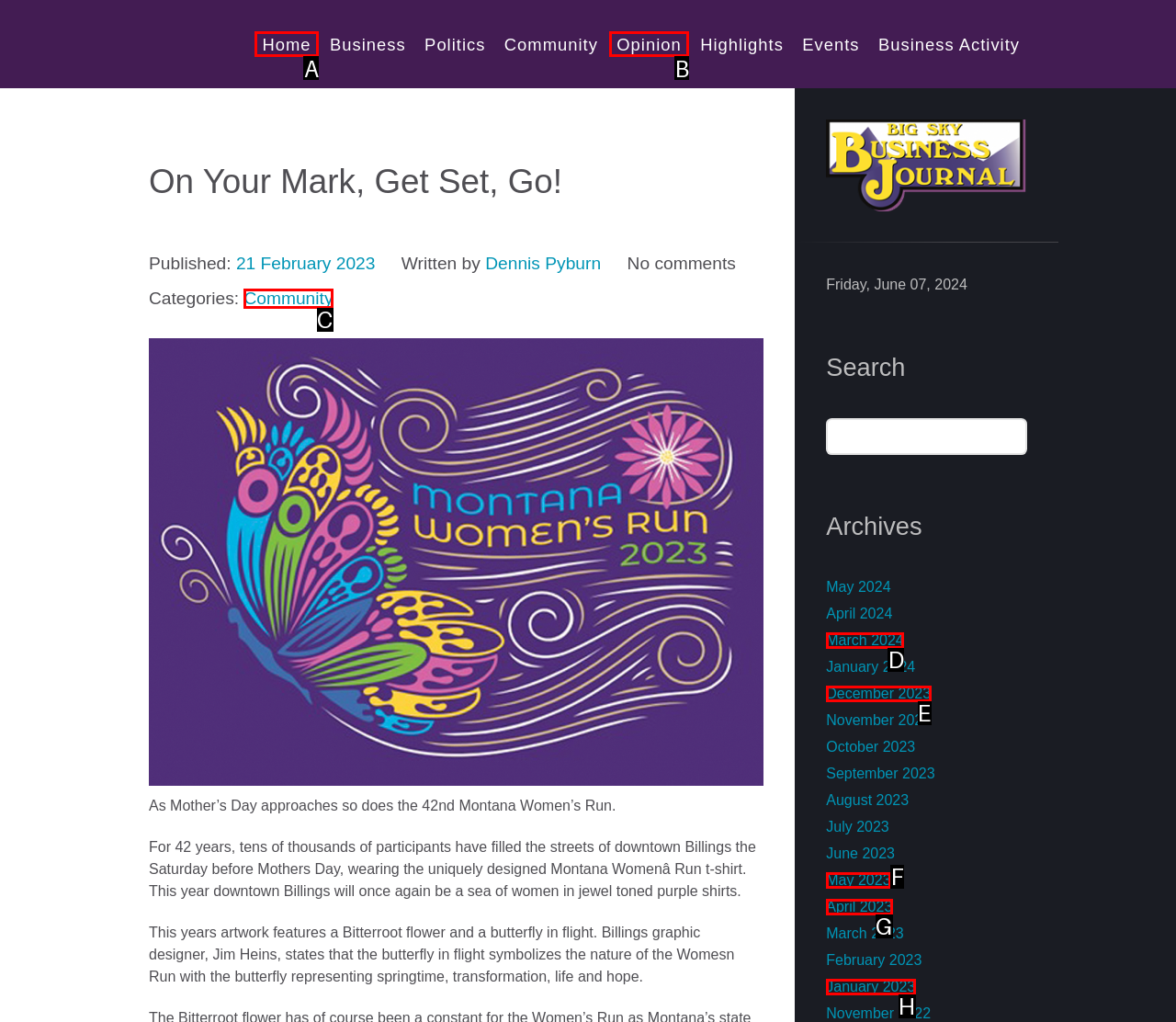Determine the HTML element that best matches this description: May 2023 from the given choices. Respond with the corresponding letter.

F